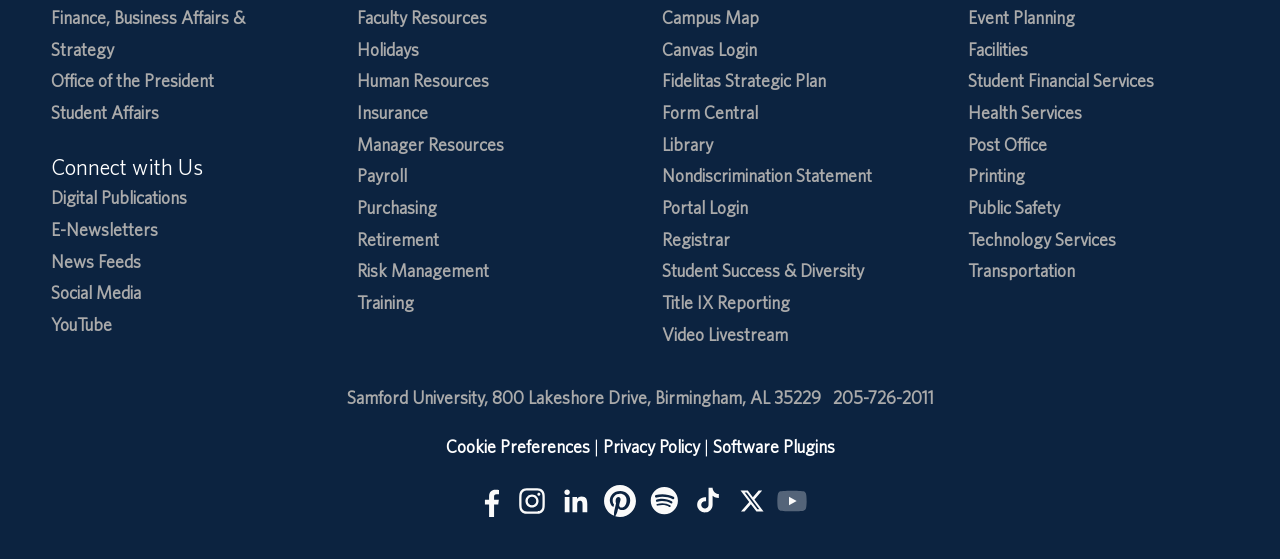What is the title of the link at the top of the page?
From the screenshot, provide a brief answer in one word or phrase.

Finance, Business Affairs & Strategy